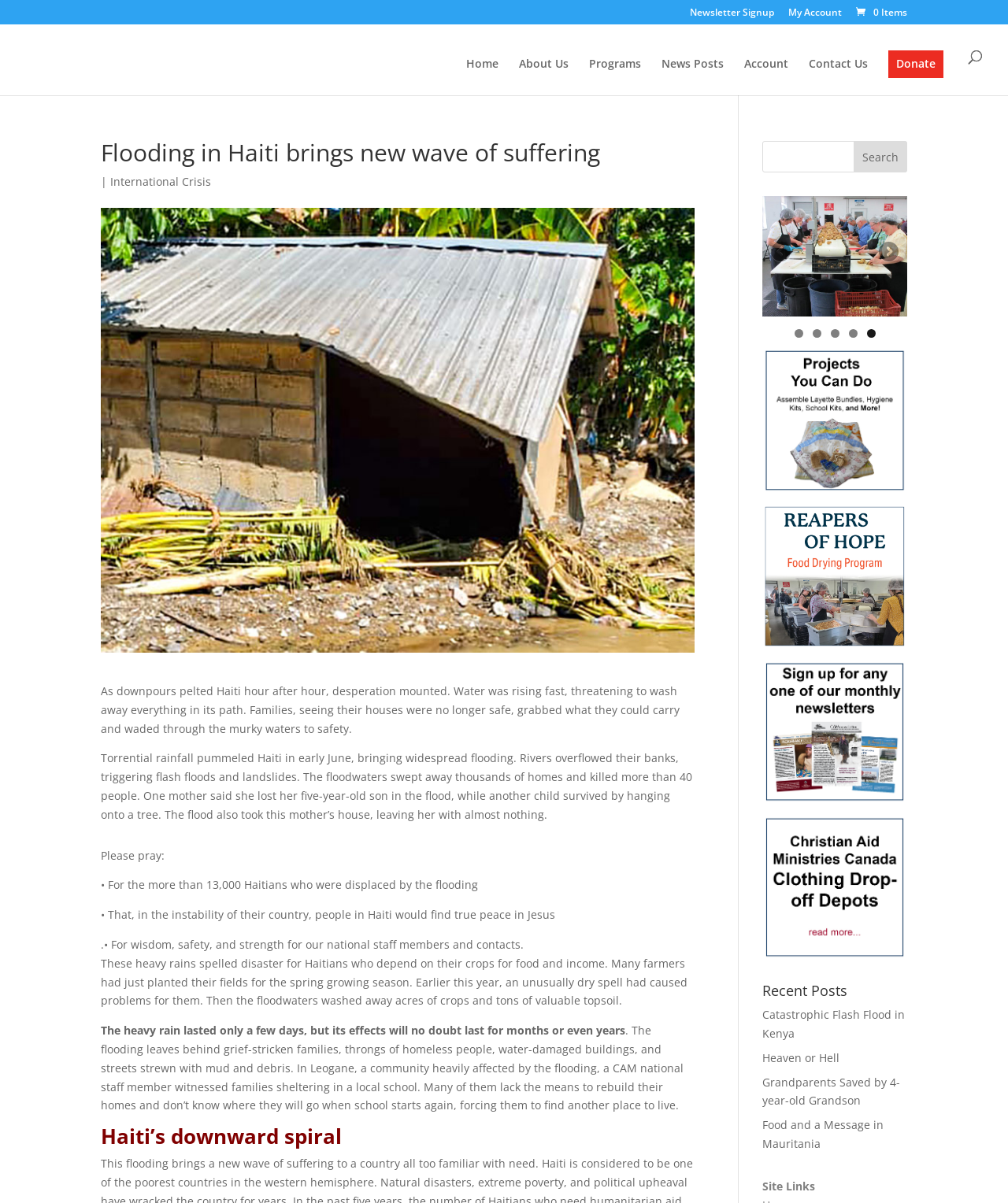Indicate the bounding box coordinates of the element that needs to be clicked to satisfy the following instruction: "Read about International Crisis". The coordinates should be four float numbers between 0 and 1, i.e., [left, top, right, bottom].

[0.109, 0.145, 0.209, 0.157]